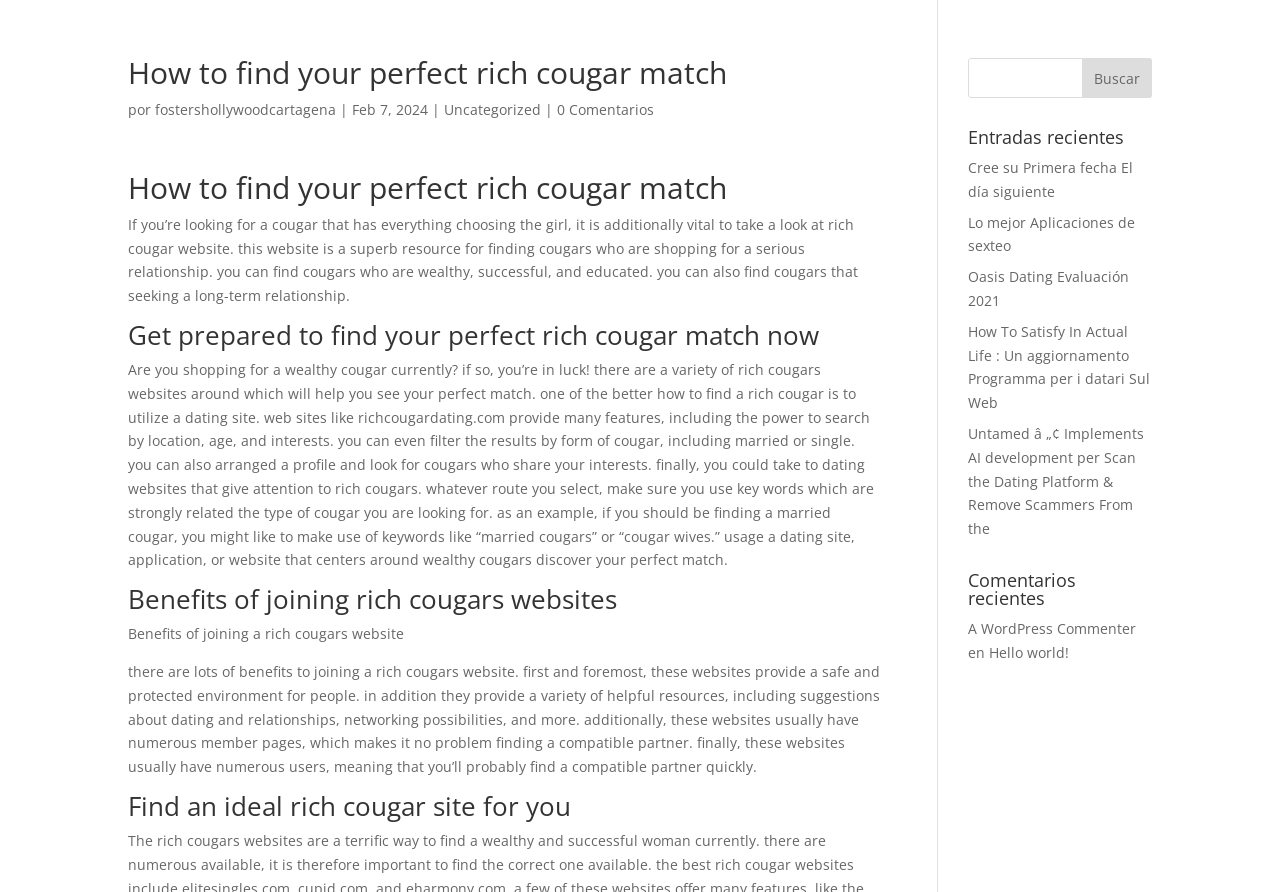Please determine the main heading text of this webpage.

How to find your perfect rich cougar match